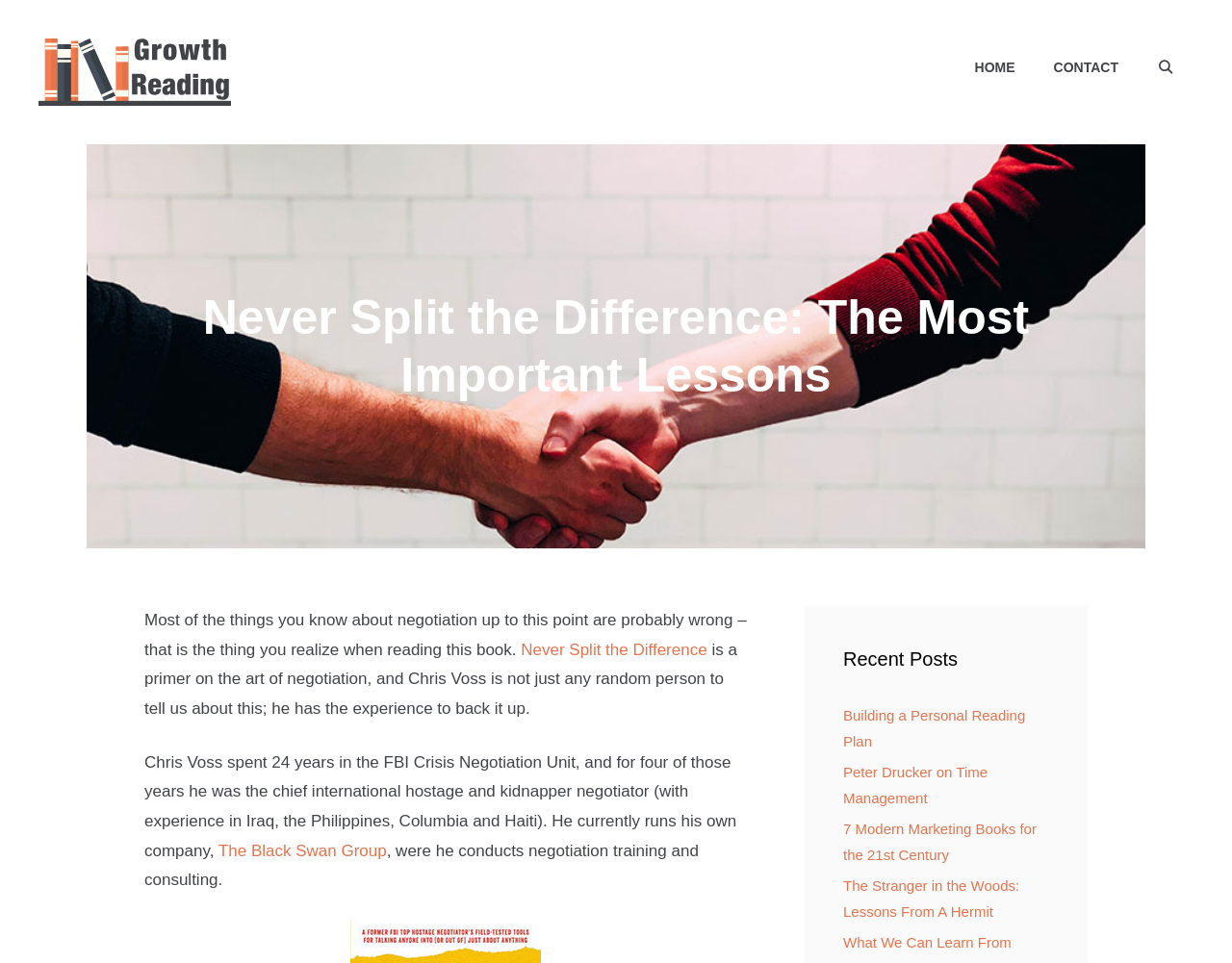What is Chris Voss's profession?
Answer the question based on the image using a single word or a brief phrase.

Negotiator